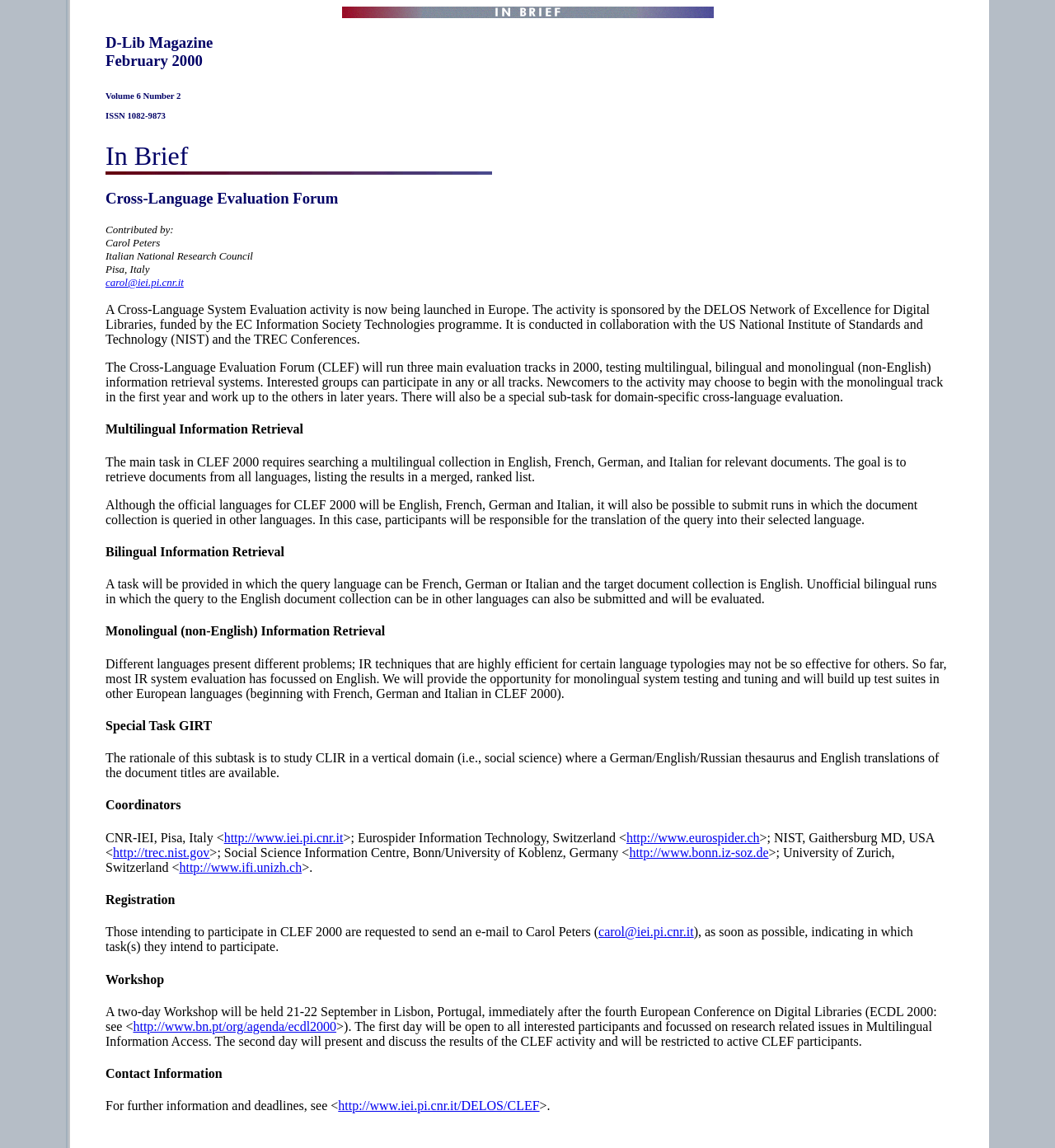Please give a concise answer to this question using a single word or phrase: 
What is the name of the magazine?

D-Lib Magazine